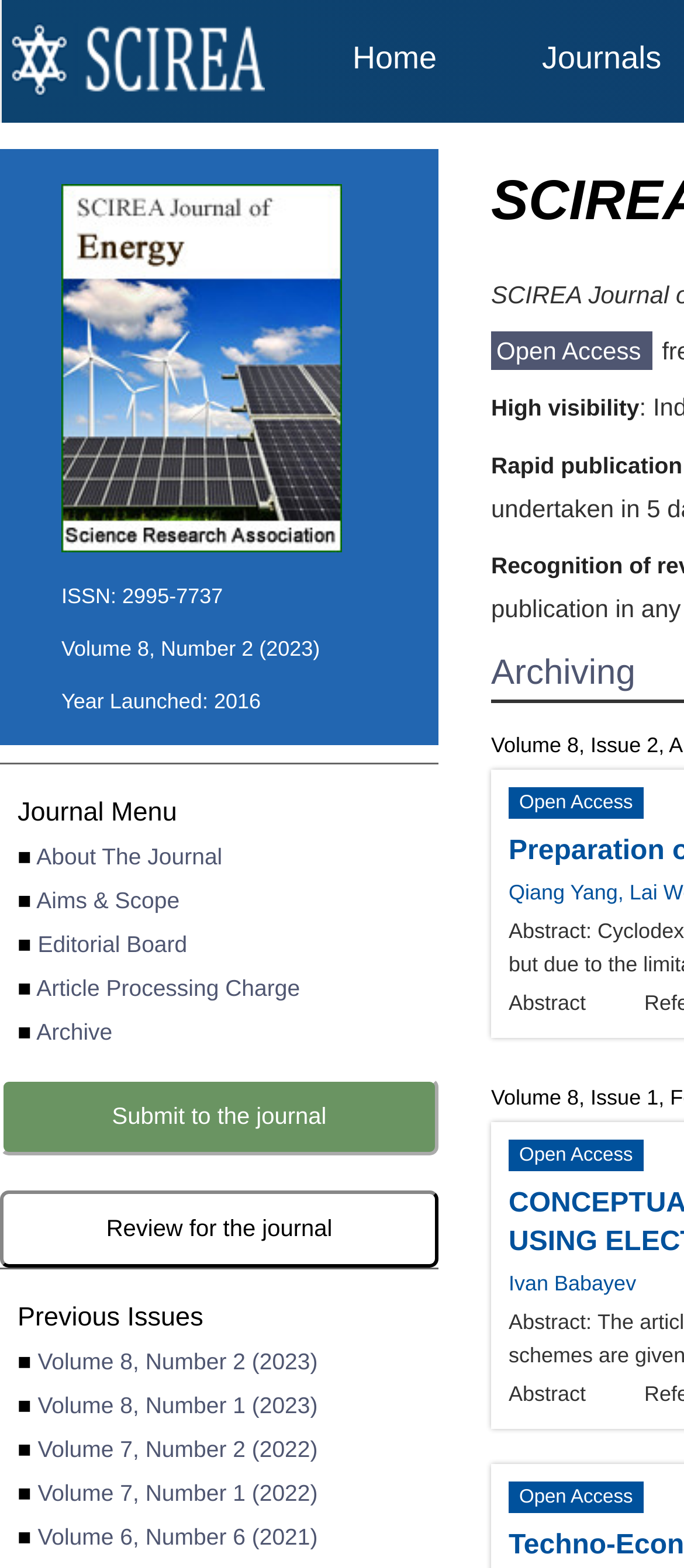How many previous issues are listed?
Answer with a single word or short phrase according to what you see in the image.

5